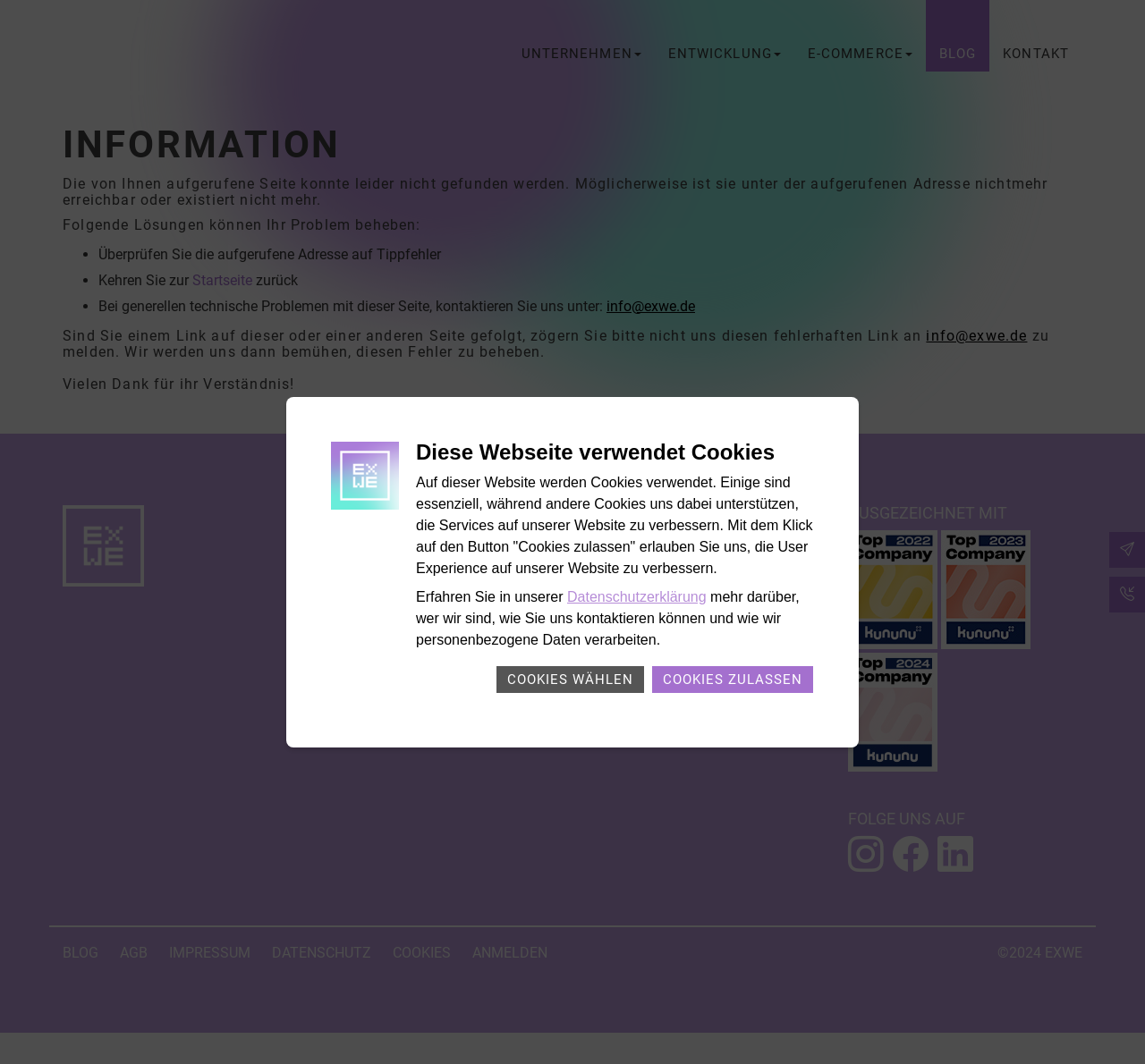Pinpoint the bounding box coordinates of the area that must be clicked to complete this instruction: "Go to the 'BLOG' page".

[0.809, 0.0, 0.864, 0.067]